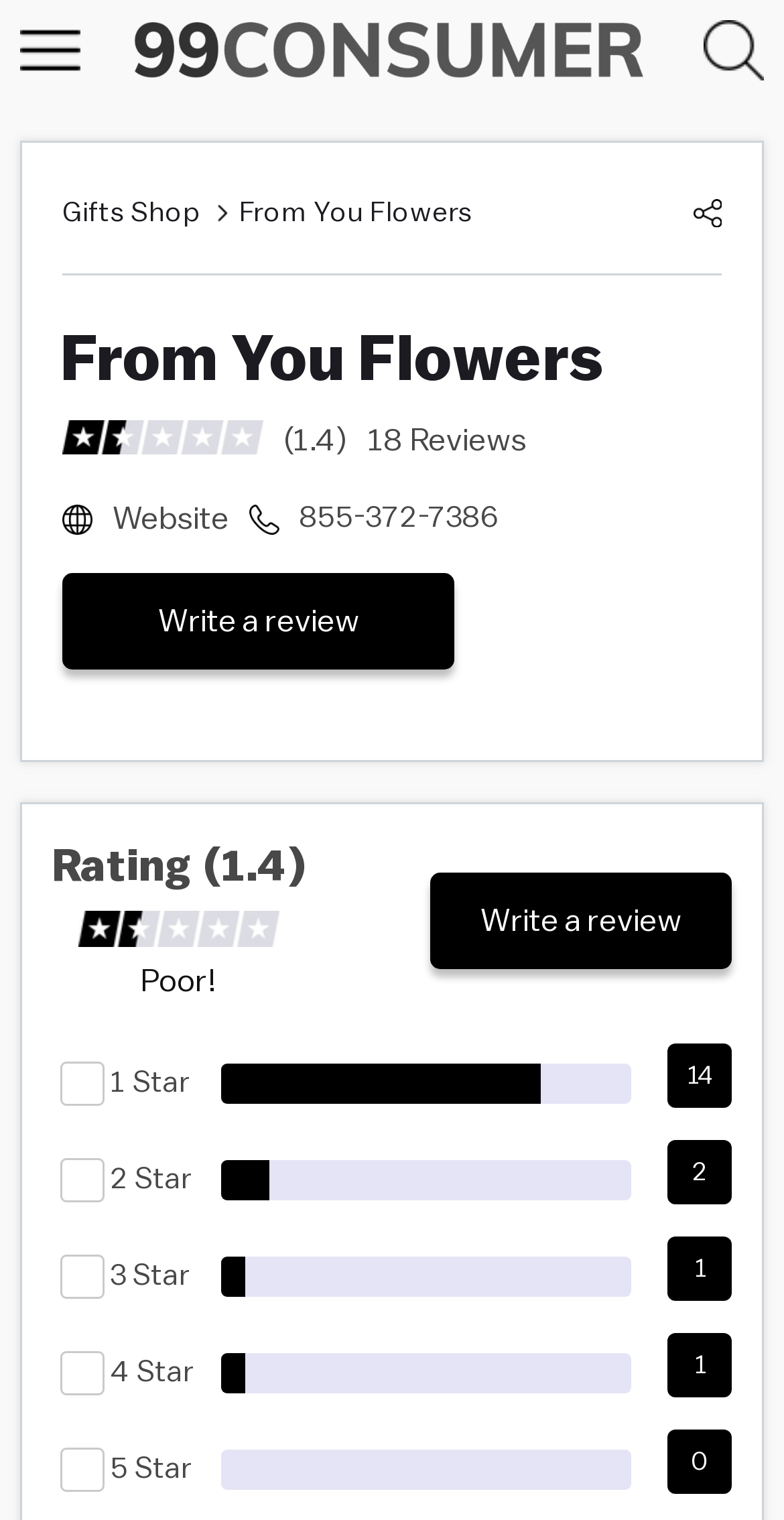Please find and report the bounding box coordinates of the element to click in order to perform the following action: "Read the Editorials". The coordinates should be expressed as four float numbers between 0 and 1, in the format [left, top, right, bottom].

None